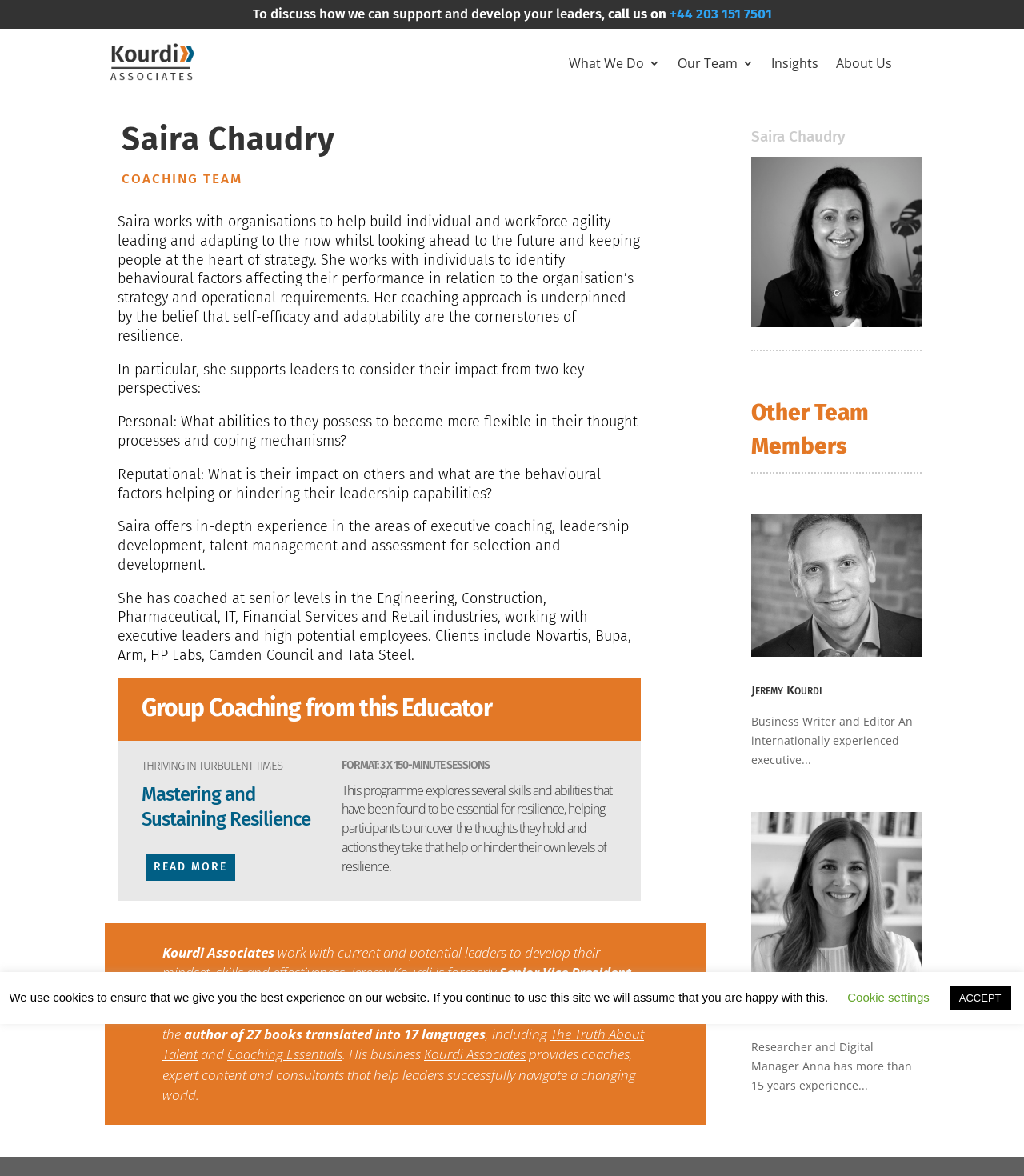Locate the bounding box coordinates of the area you need to click to fulfill this instruction: 'View other team members'. The coordinates must be in the form of four float numbers ranging from 0 to 1: [left, top, right, bottom].

[0.733, 0.34, 0.848, 0.391]